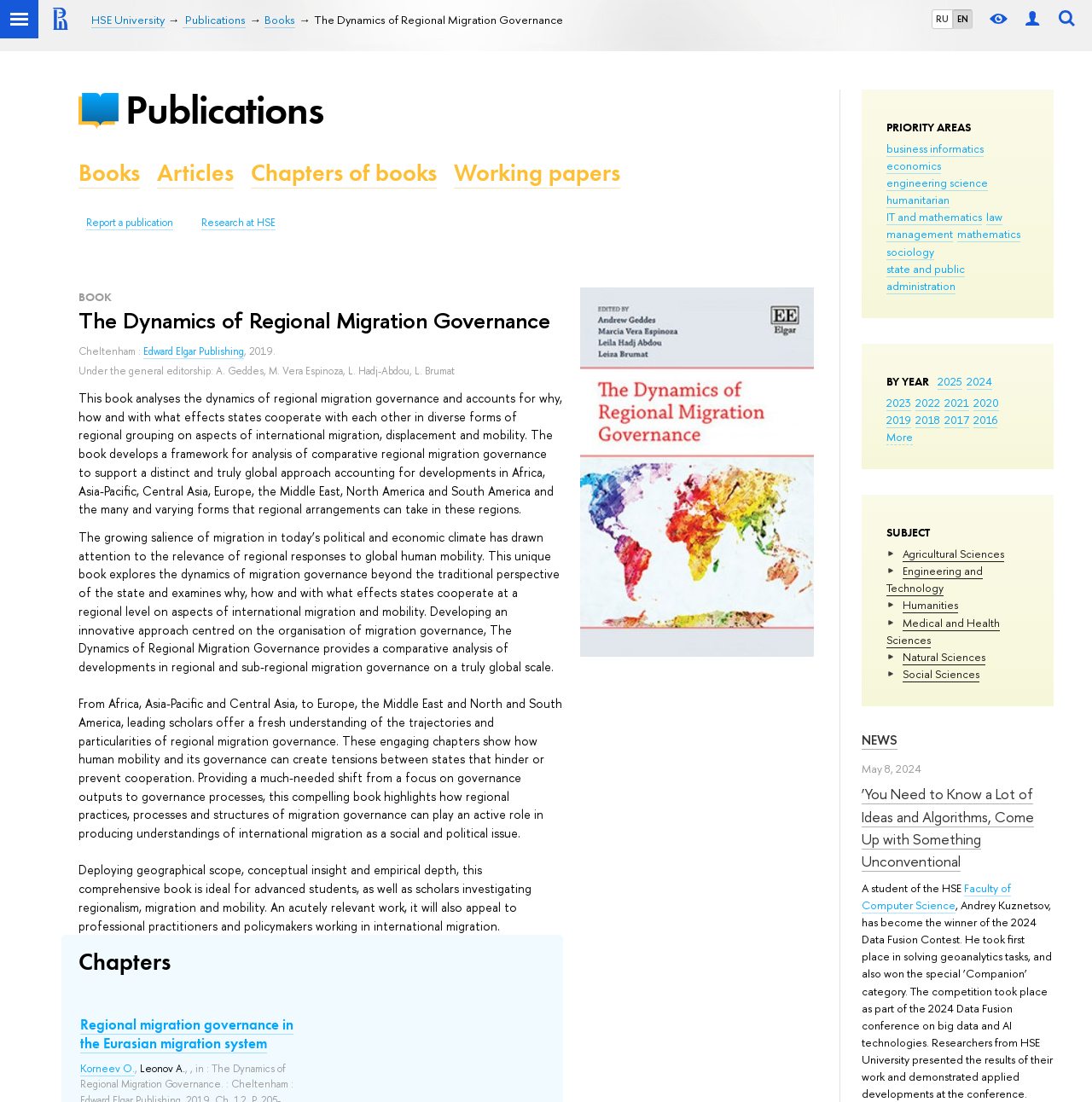Kindly provide the bounding box coordinates of the section you need to click on to fulfill the given instruction: "Search for publications".

[0.965, 0.0, 0.988, 0.035]